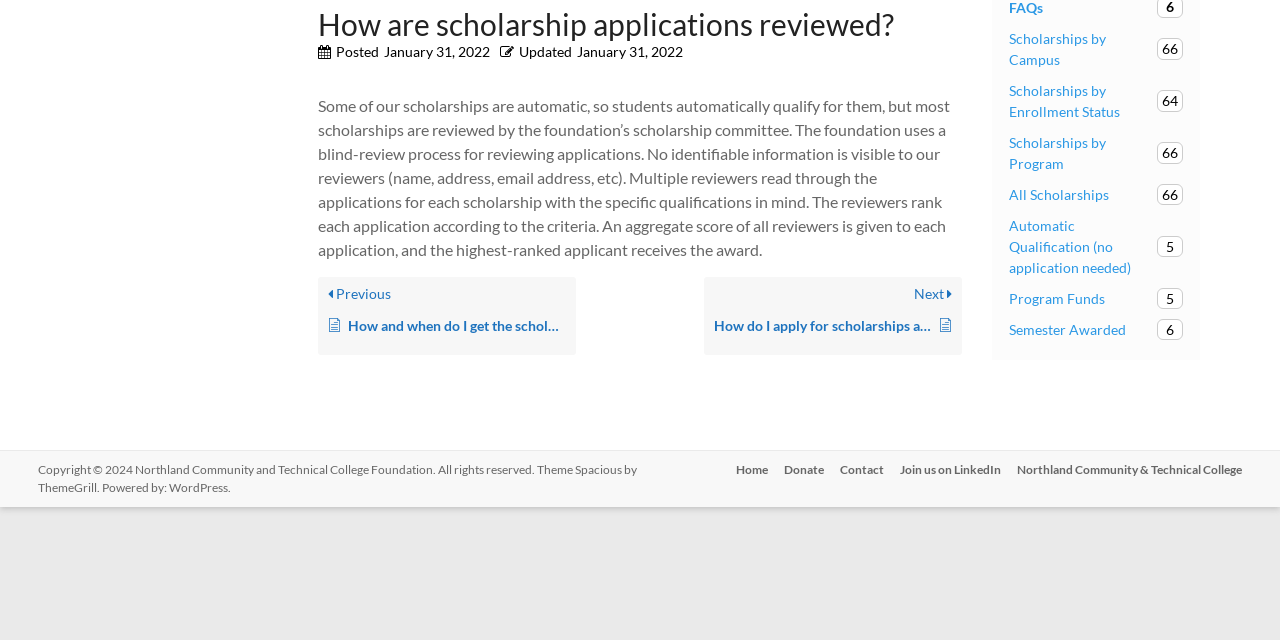Find the bounding box coordinates of the UI element according to this description: "Join us on LinkedIn".

[0.69, 0.72, 0.782, 0.753]